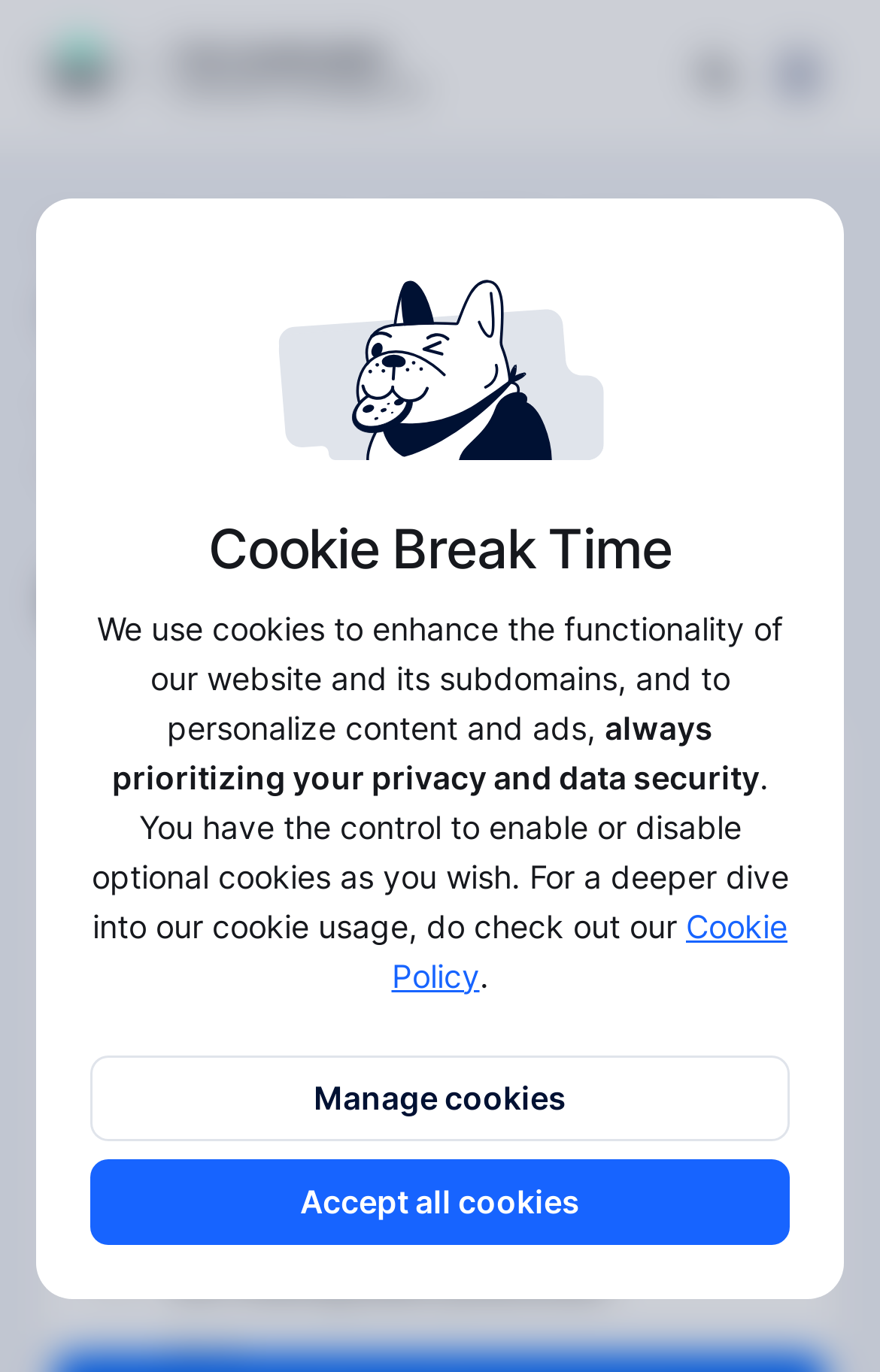What is the topic of the article?
Use the image to give a comprehensive and detailed response to the question.

The topic of the article can be determined by looking at the headings and subheadings on the webpage. The main heading 'De-Risking Explained' and the subheadings 'What is de-risking?', 'Forms of de-risking', etc. all point to the topic of de-risking.